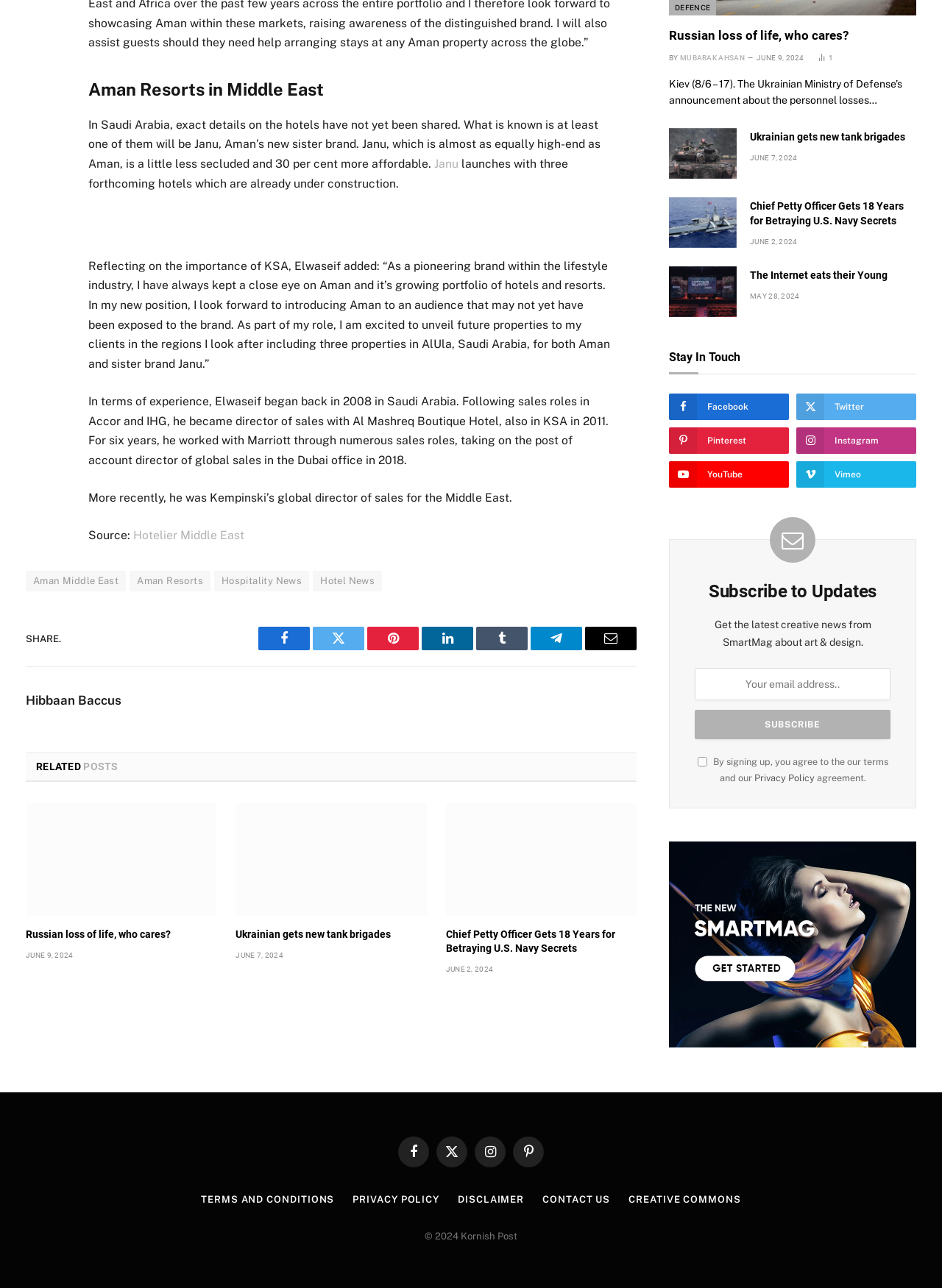Ascertain the bounding box coordinates for the UI element detailed here: "name="EMAIL" placeholder="Your email address.."". The coordinates should be provided as [left, top, right, bottom] with each value being a float between 0 and 1.

[0.737, 0.519, 0.946, 0.544]